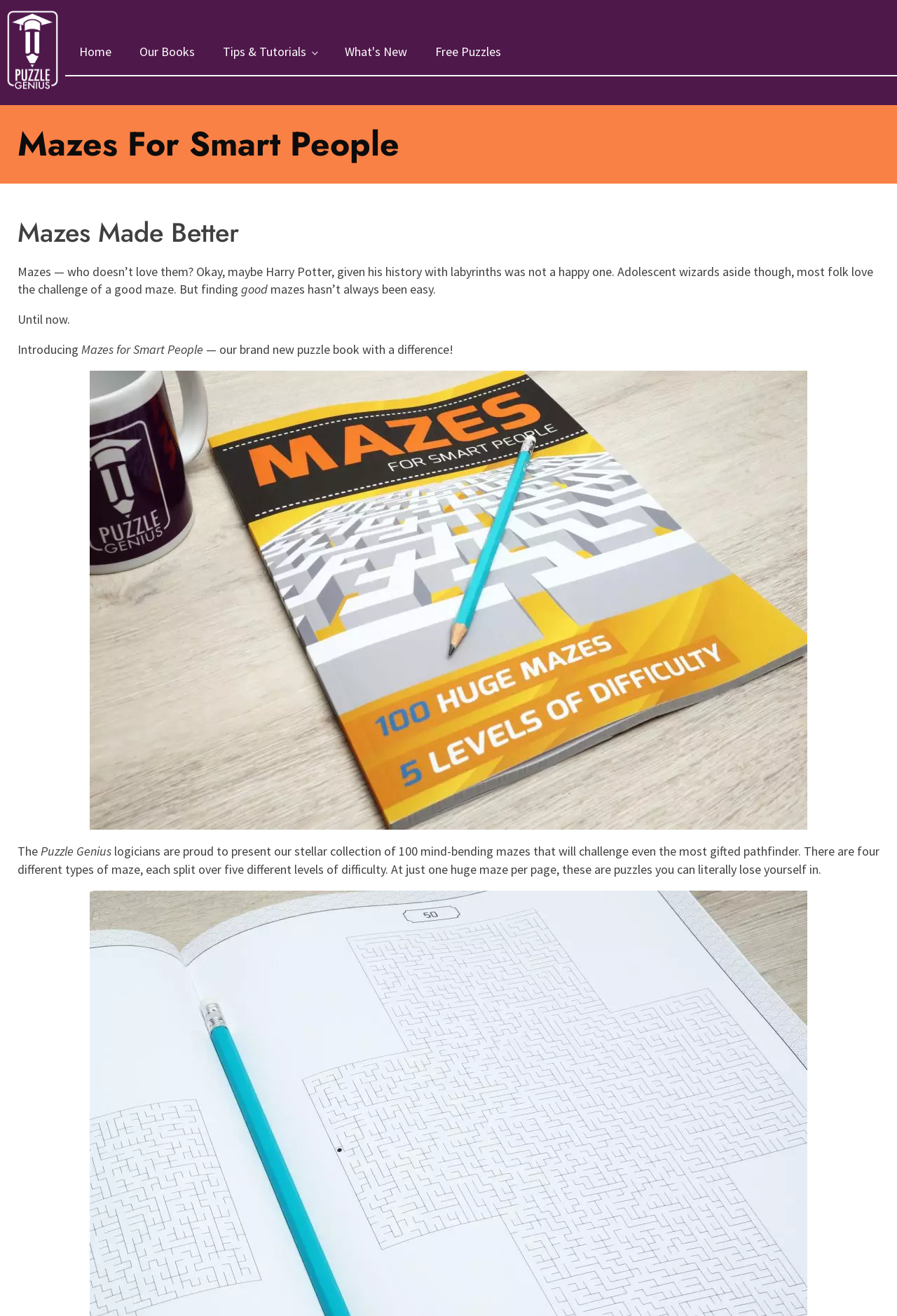What is the name of the puzzle book?
Answer the question with a thorough and detailed explanation.

I found the answer by reading the text on the webpage, specifically the sentence 'Introducing Mazes for Smart People — our brand new puzzle book with a difference!' which indicates that 'Mazes for Smart People' is the name of the puzzle book.